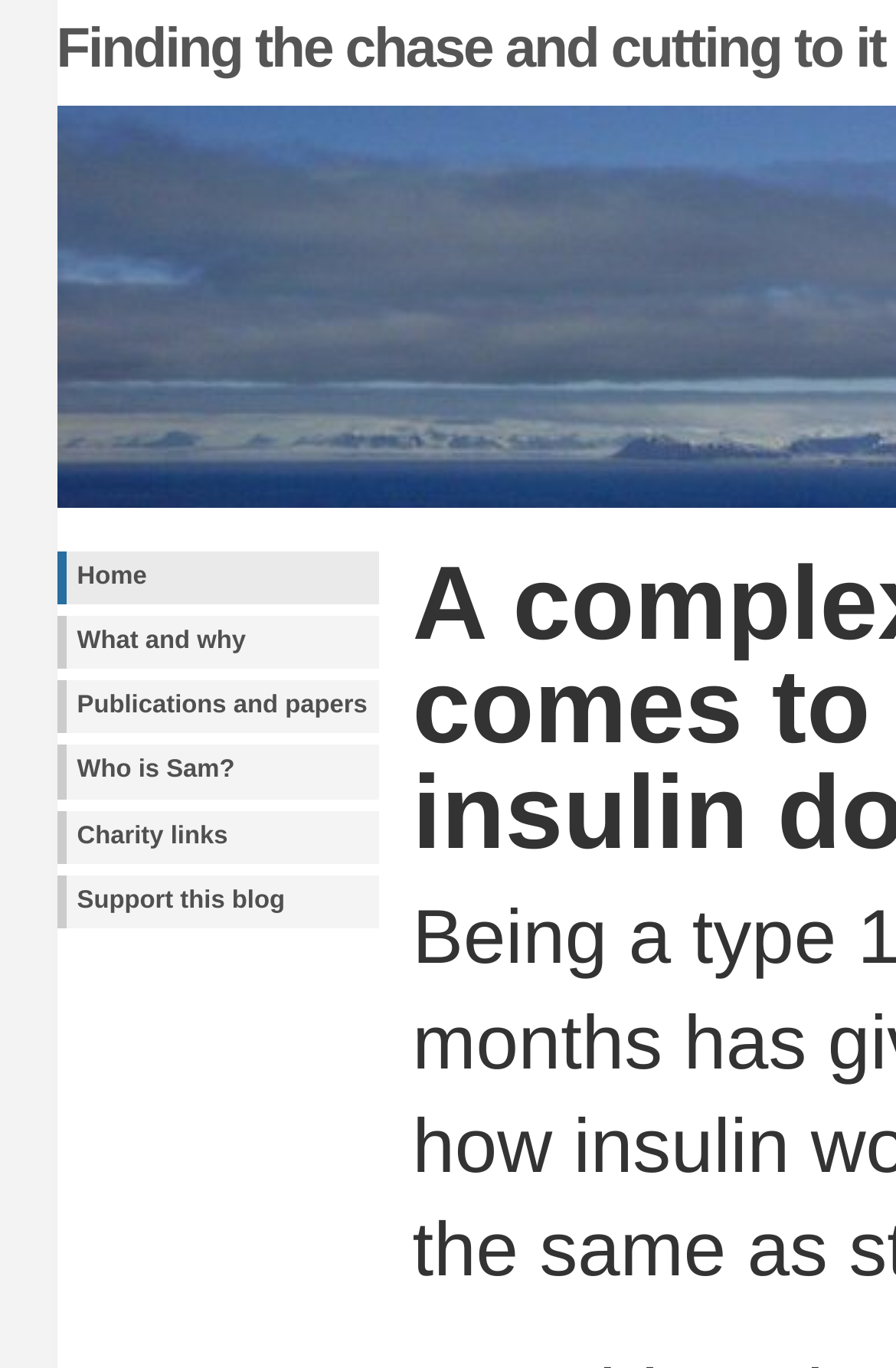Provide the bounding box coordinates of the HTML element described as: "Who is Sam?". The bounding box coordinates should be four float numbers between 0 and 1, i.e., [left, top, right, bottom].

[0.063, 0.545, 0.422, 0.584]